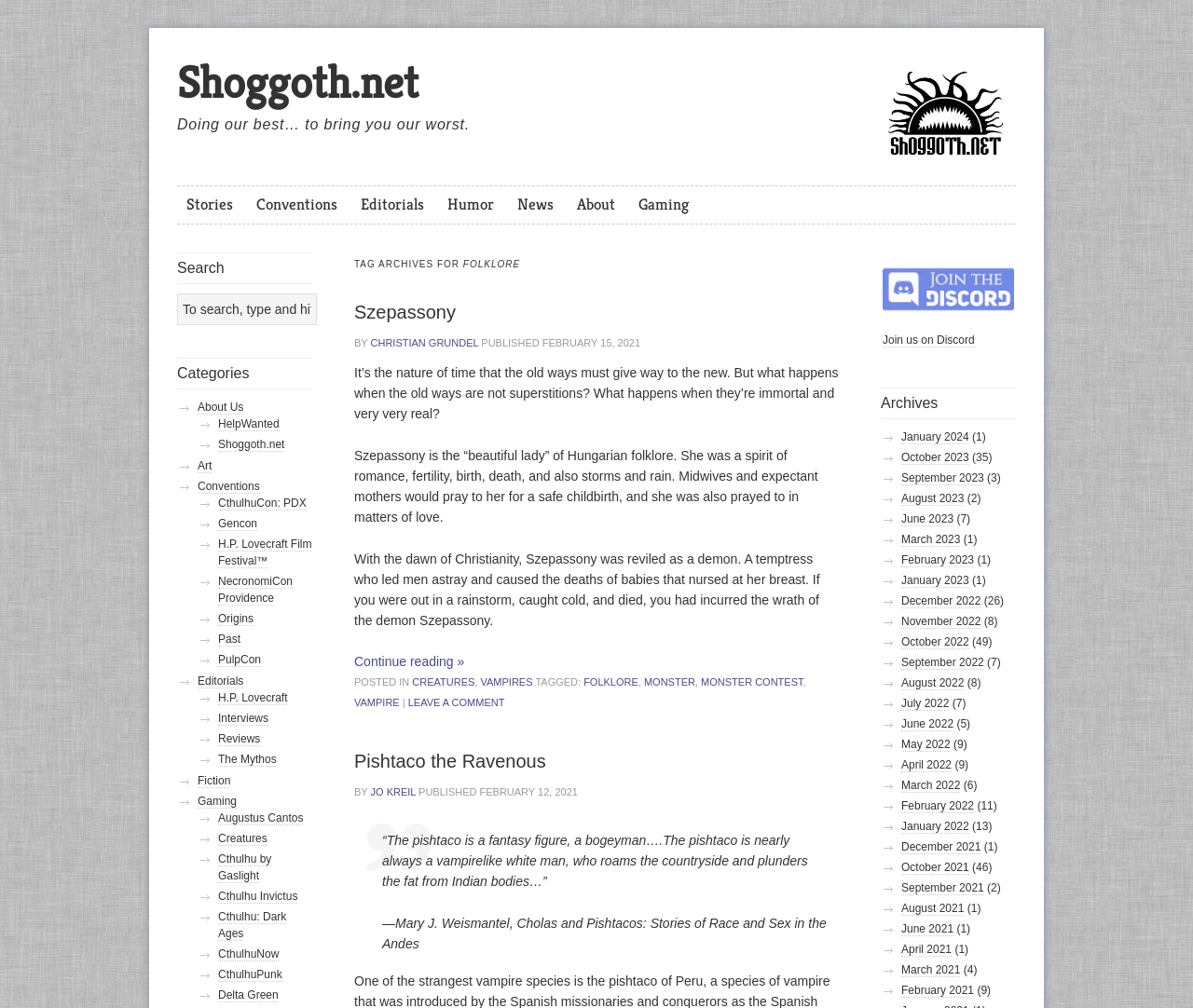What is the name of the platform being promoted in the figure?
Refer to the image and offer an in-depth and detailed answer to the question.

The figure on the webpage is promoting the platform Discord, with a link to 'Join us on Discord' and an image of the Discord logo.